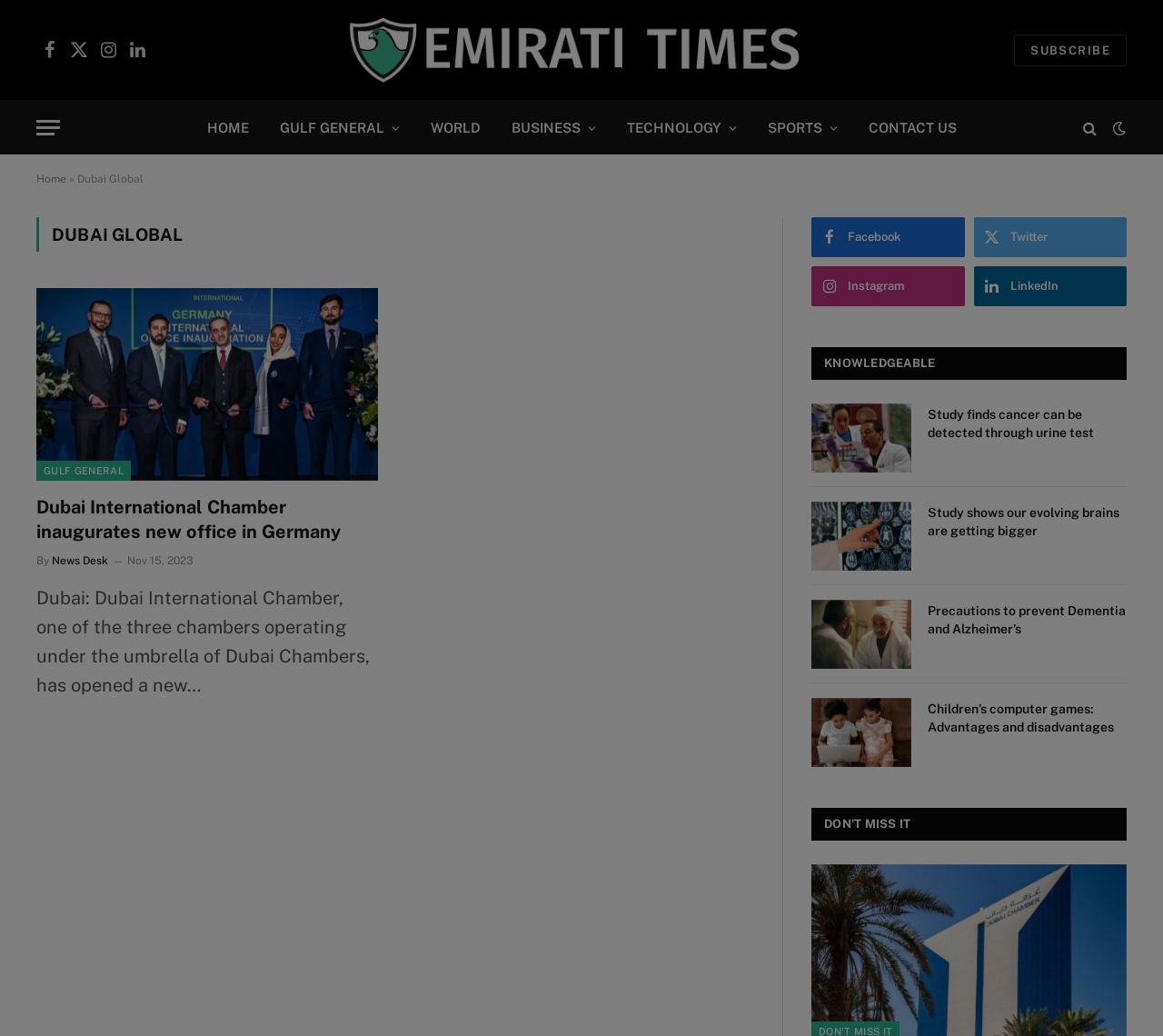Provide a brief response in the form of a single word or phrase:
What is the first social media link?

Facebook